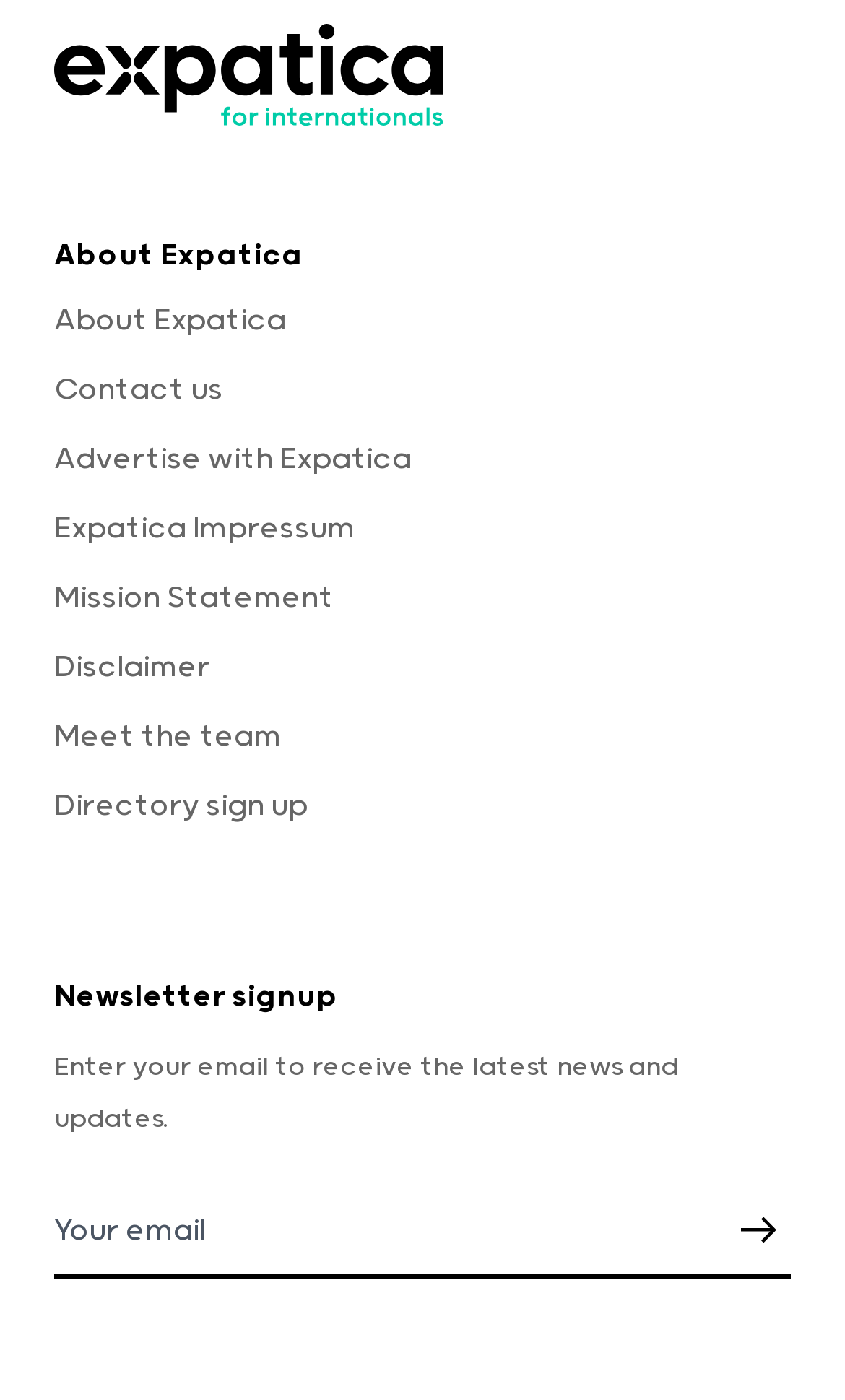Is there a button to register an email?
Please provide a comprehensive answer based on the information in the image.

There is a button 'Register Email' next to the textbox, which is used to register the entered email address for the newsletter.